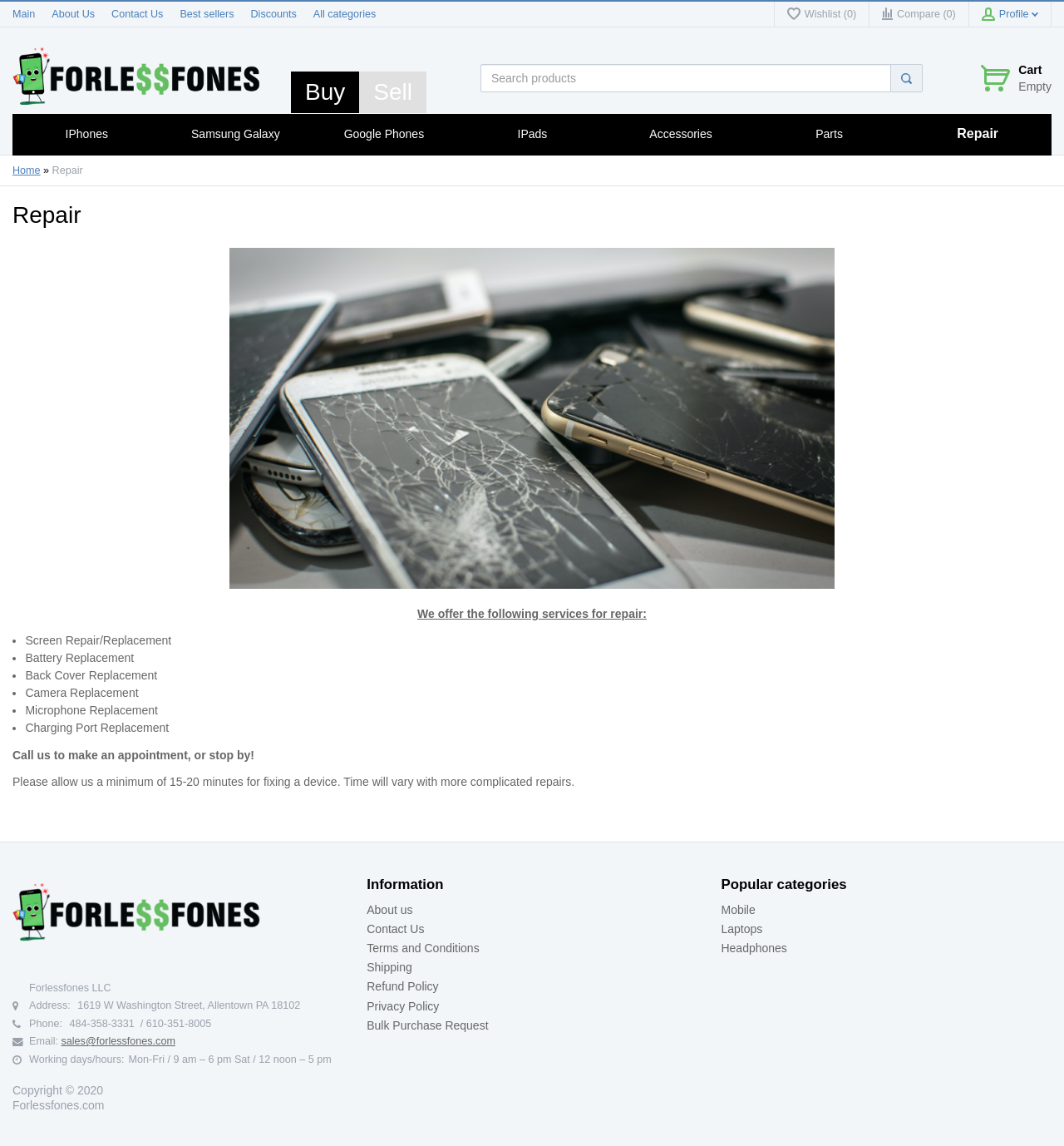Given the webpage screenshot, identify the bounding box of the UI element that matches this description: "name="s" placeholder="Search products"".

[0.452, 0.056, 0.838, 0.081]